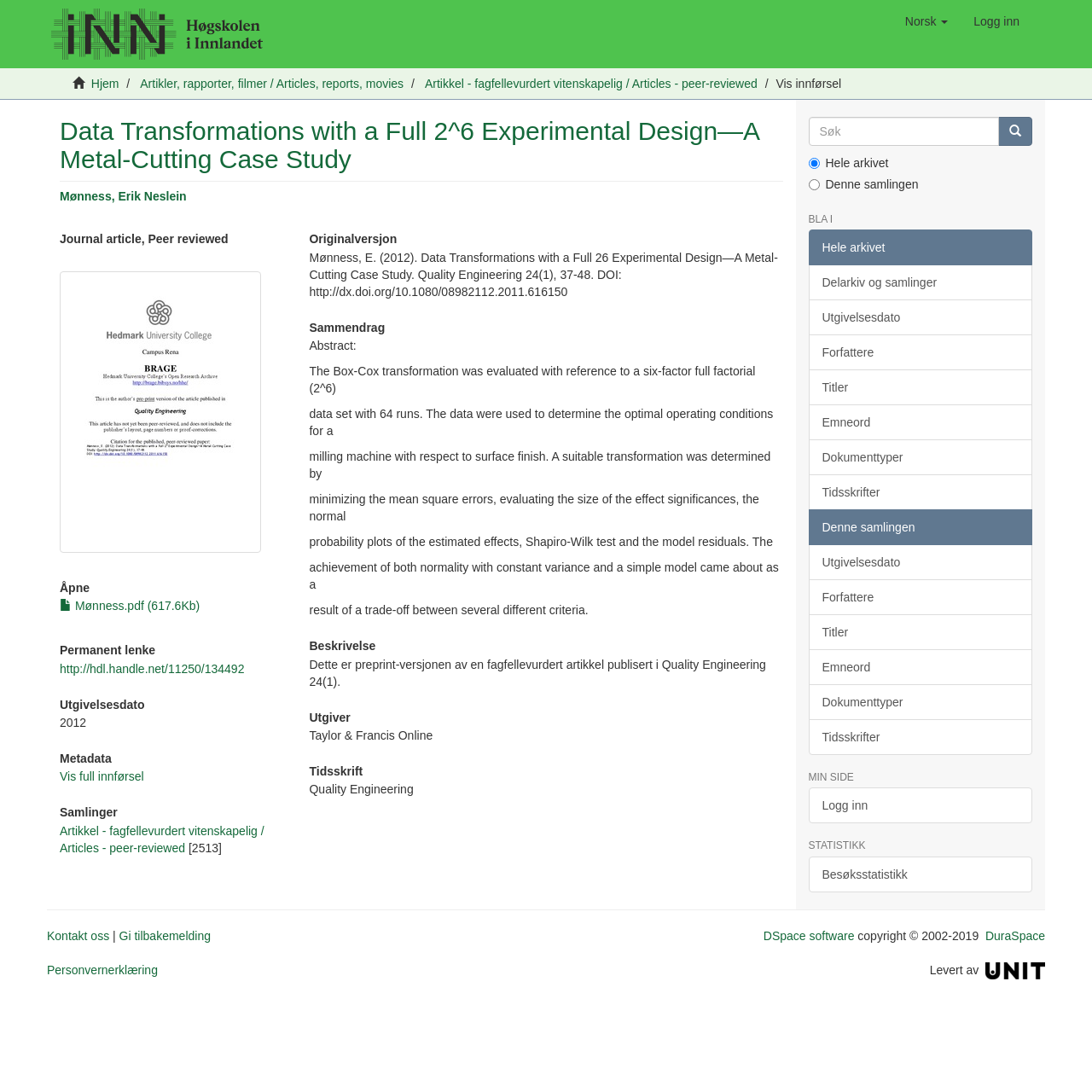Identify the bounding box coordinates of the clickable region required to complete the instruction: "Search for something". The coordinates should be given as four float numbers within the range of 0 and 1, i.e., [left, top, right, bottom].

[0.74, 0.107, 0.915, 0.134]